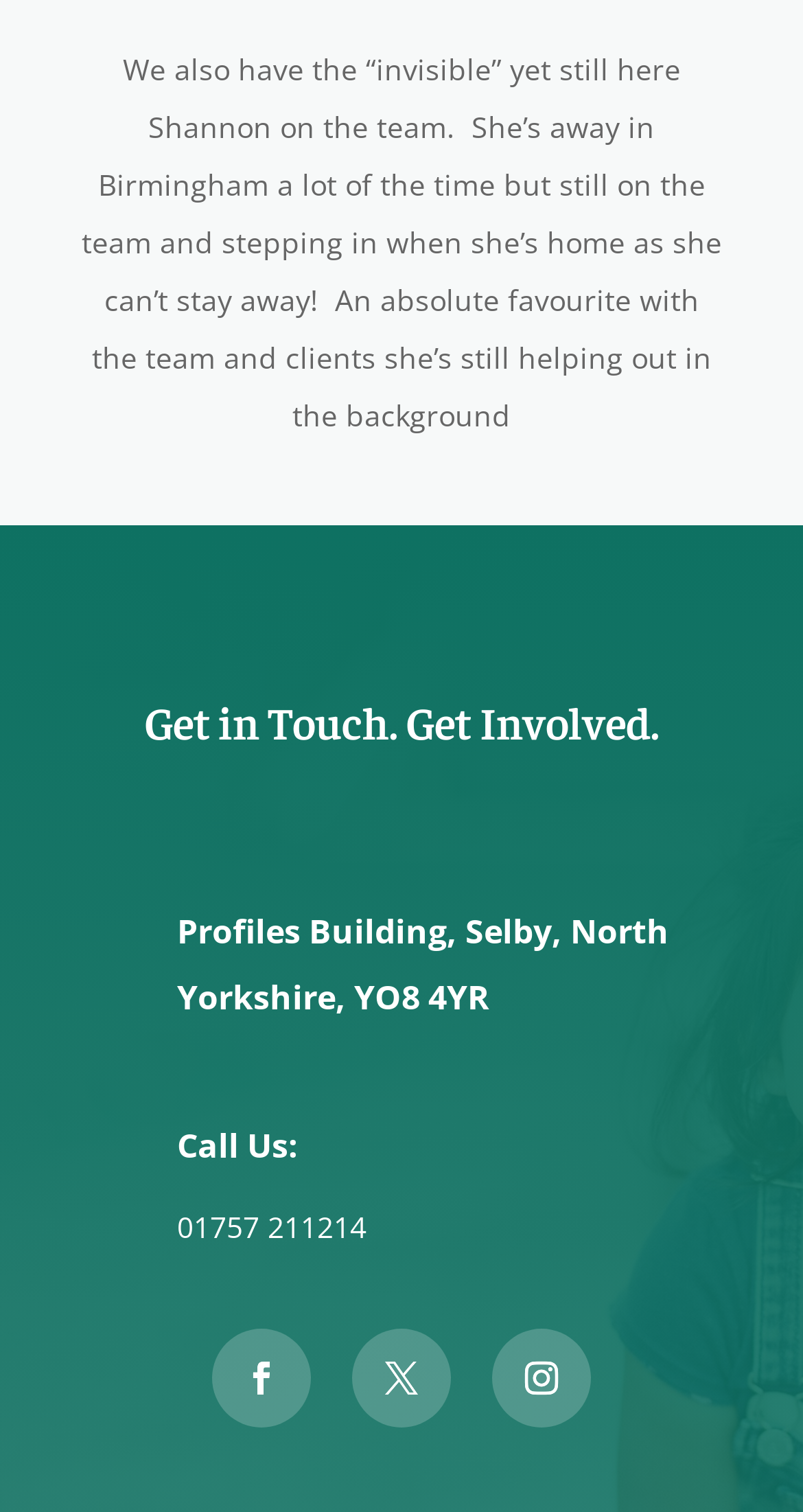Respond with a single word or phrase to the following question: What is the name of the team member mentioned?

Shannon